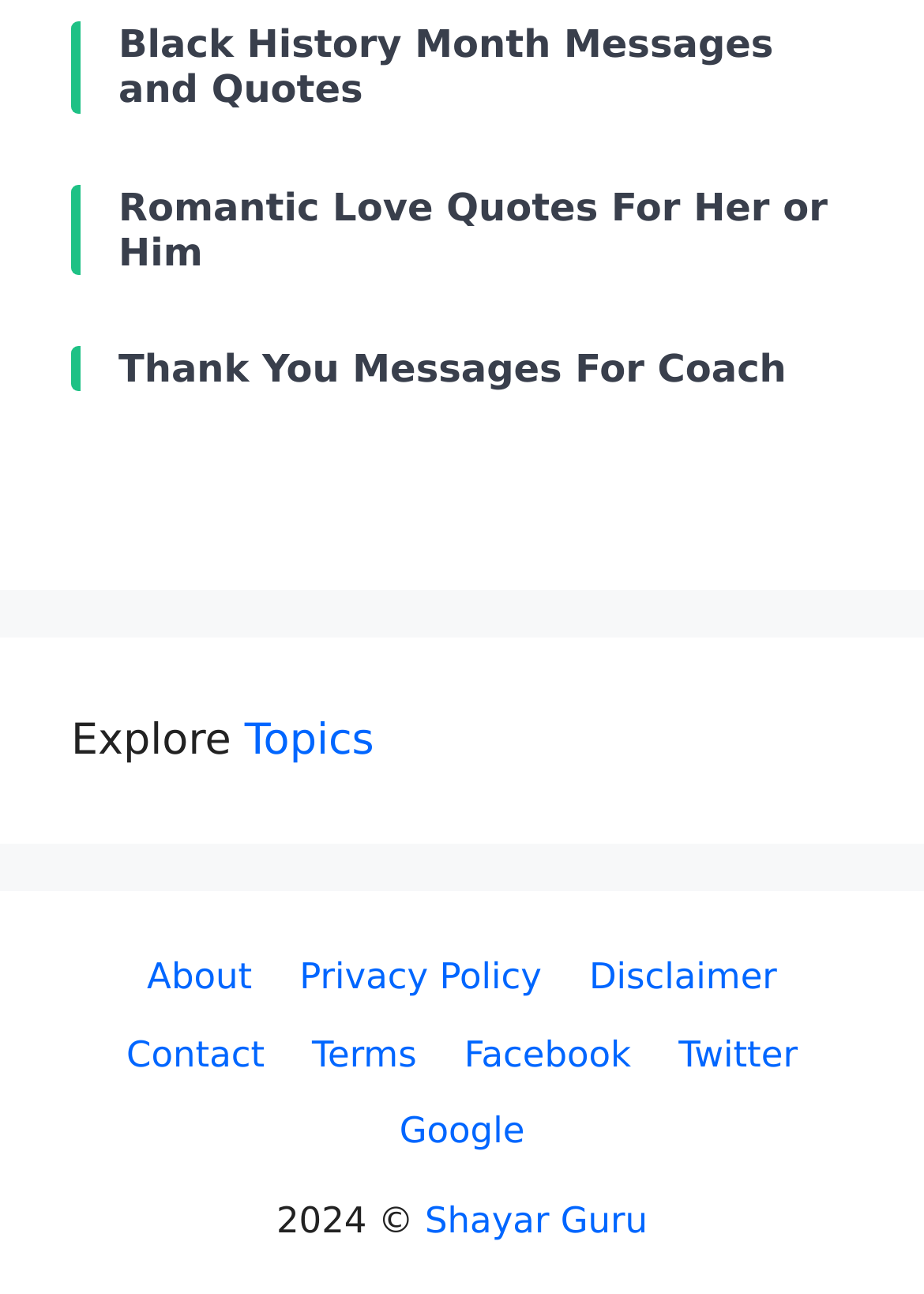Please identify the coordinates of the bounding box that should be clicked to fulfill this instruction: "Visit the About page".

[0.159, 0.738, 0.273, 0.771]